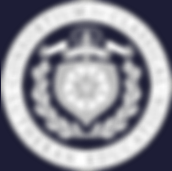Give a concise answer using one word or a phrase to the following question:
What is the purpose of the background in the image?

To contrast with the seal